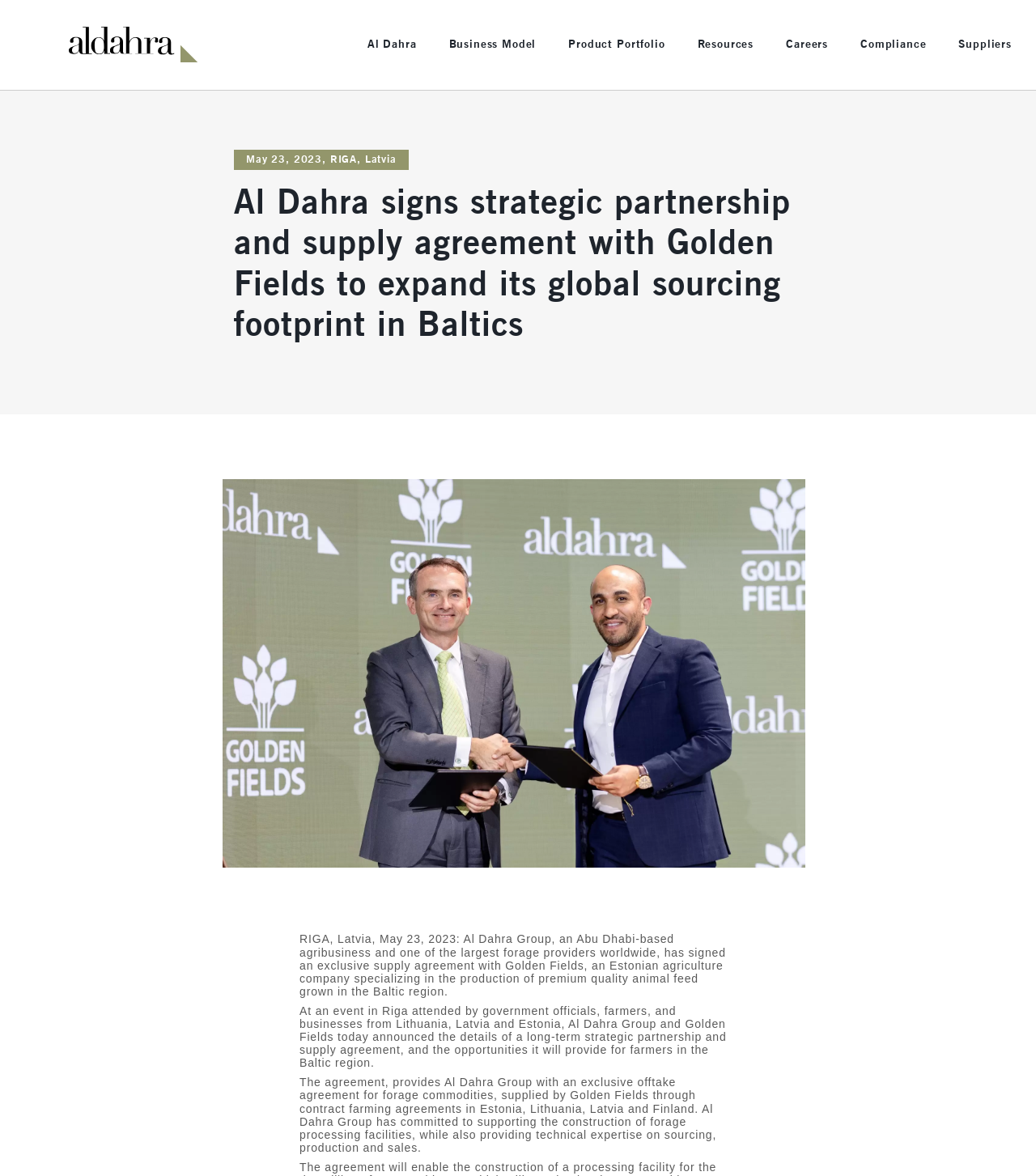Determine the coordinates of the bounding box that should be clicked to complete the instruction: "View the 'Grains & Specialty Crops' product". The coordinates should be represented by four float numbers between 0 and 1: [left, top, right, bottom].

[0.253, 0.135, 0.395, 0.148]